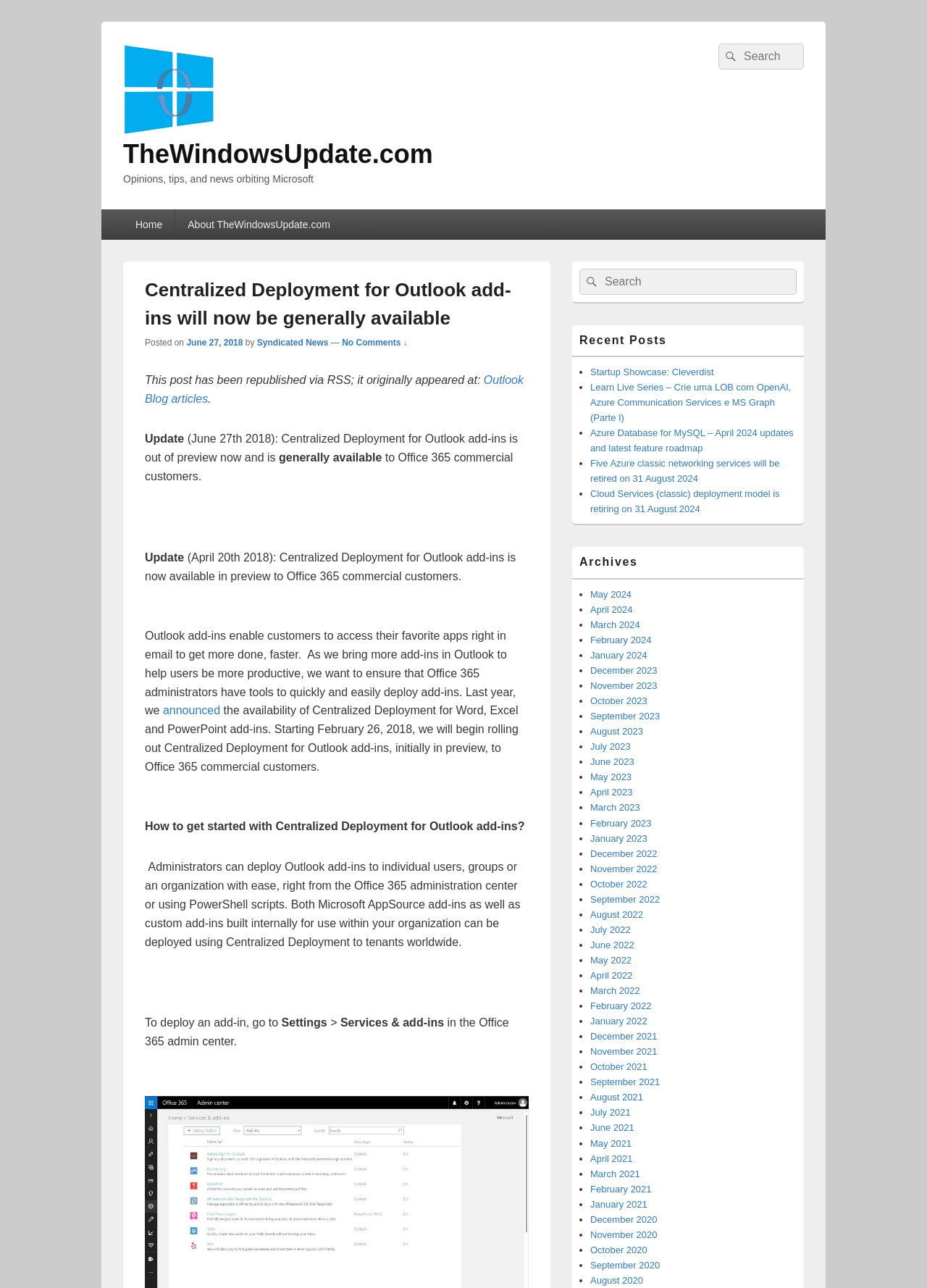Find the bounding box coordinates of the clickable area that will achieve the following instruction: "Check recent posts".

[0.617, 0.258, 0.867, 0.277]